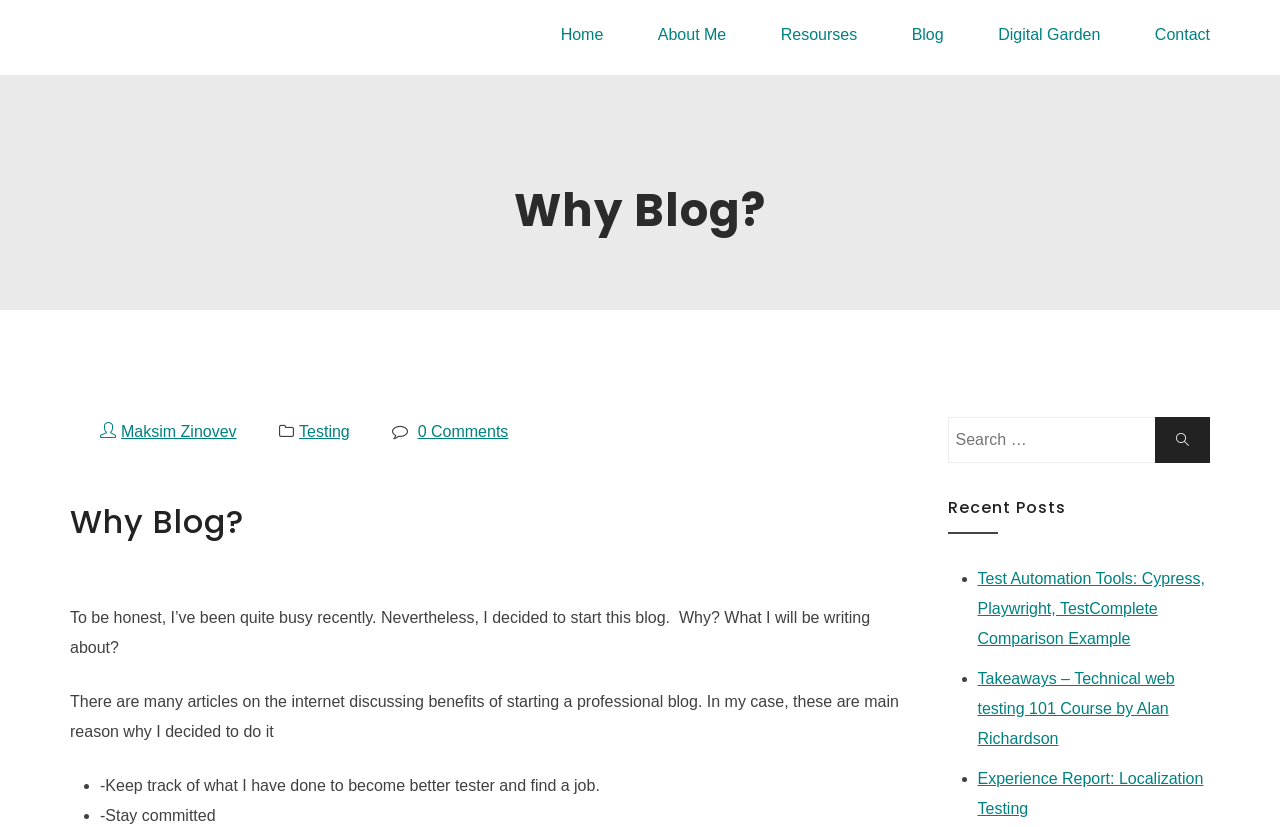What is the name of the author of this blog?
We need a detailed and meticulous answer to the question.

The answer can be found by looking at the link with the text ' Maksim Zinovev' which is a child element of the heading 'Why Blog?'.